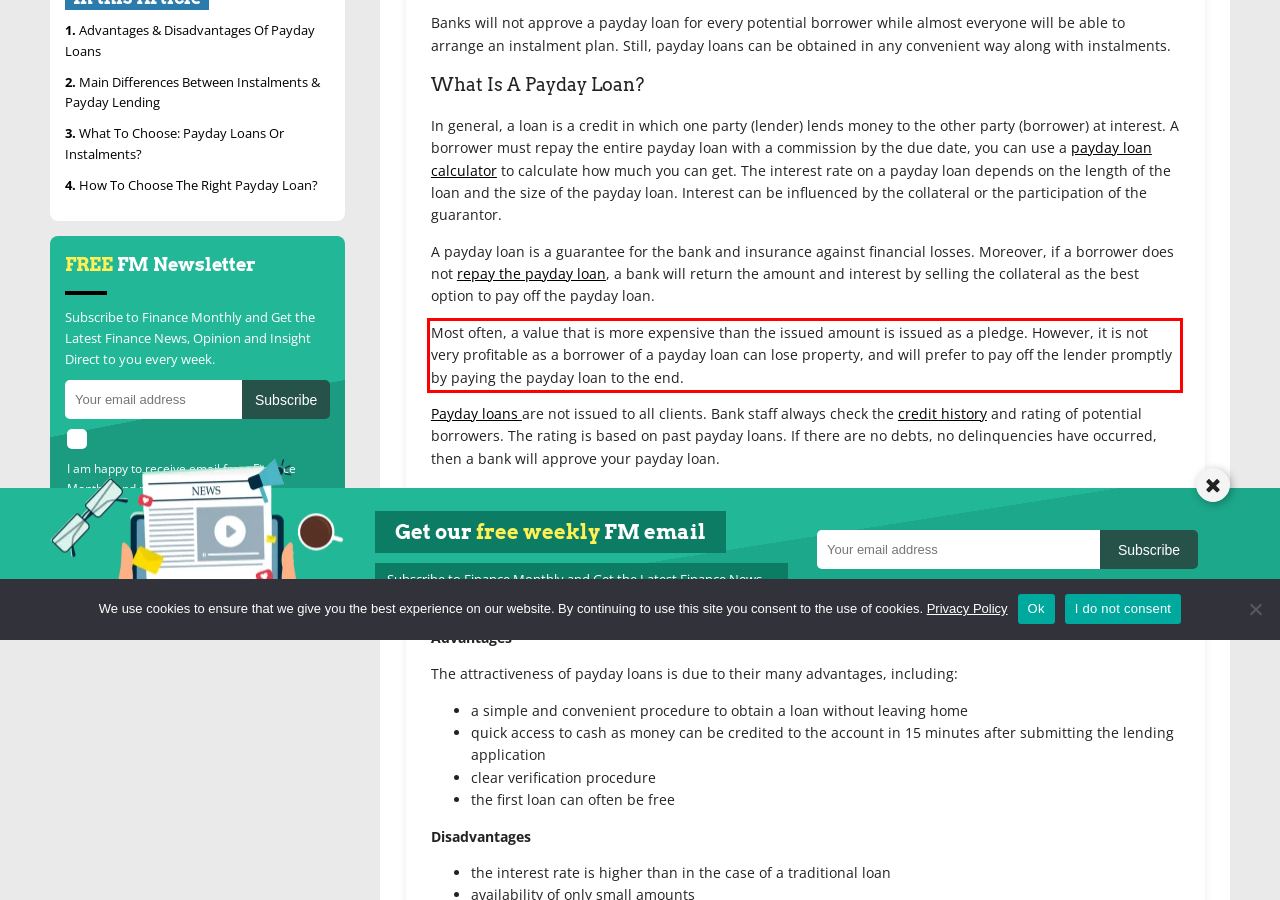You are presented with a webpage screenshot featuring a red bounding box. Perform OCR on the text inside the red bounding box and extract the content.

Most often, a value that is more expensive than the issued amount is issued as a pledge. However, it is not very profitable as a borrower of a payday loan can lose property, and will prefer to pay off the lender promptly by paying the payday loan to the end.